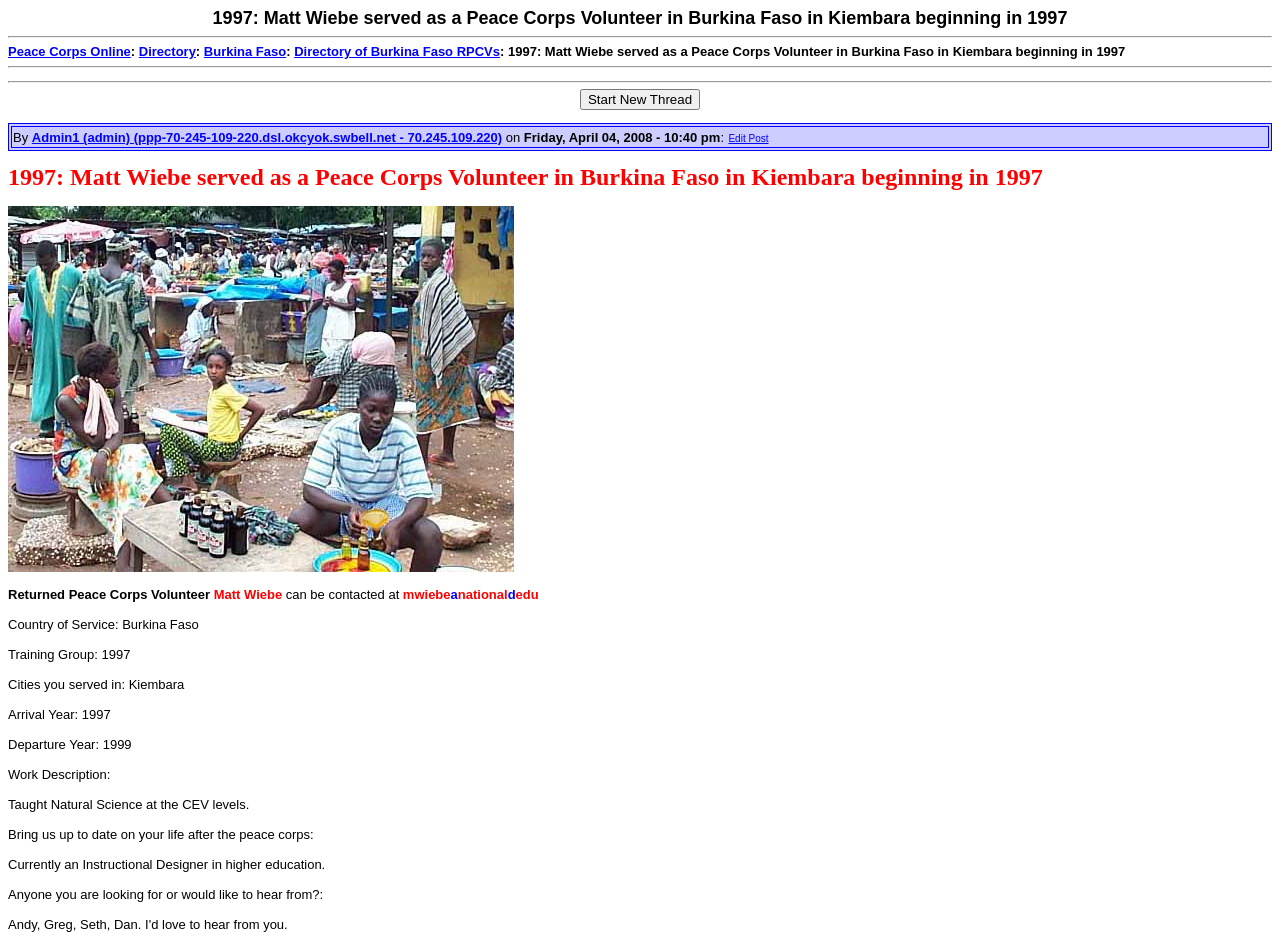Answer the question below in one word or phrase:
What is the country of service of Matt Wiebe?

Burkina Faso